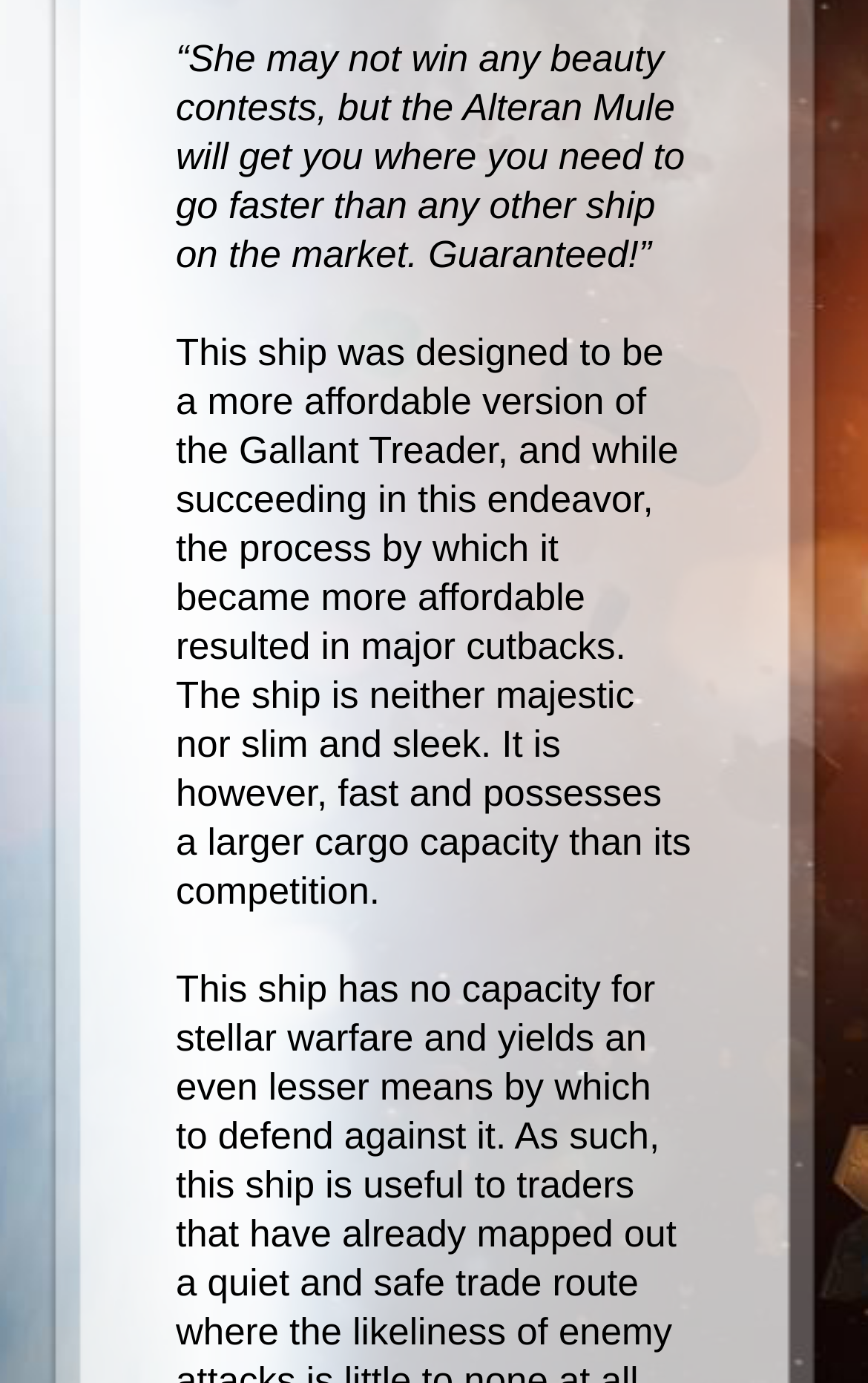Identify the bounding box of the UI element described as follows: "Buildings". Provide the coordinates as four float numbers in the range of 0 to 1 [left, top, right, bottom].

[0.285, 0.037, 0.685, 0.088]